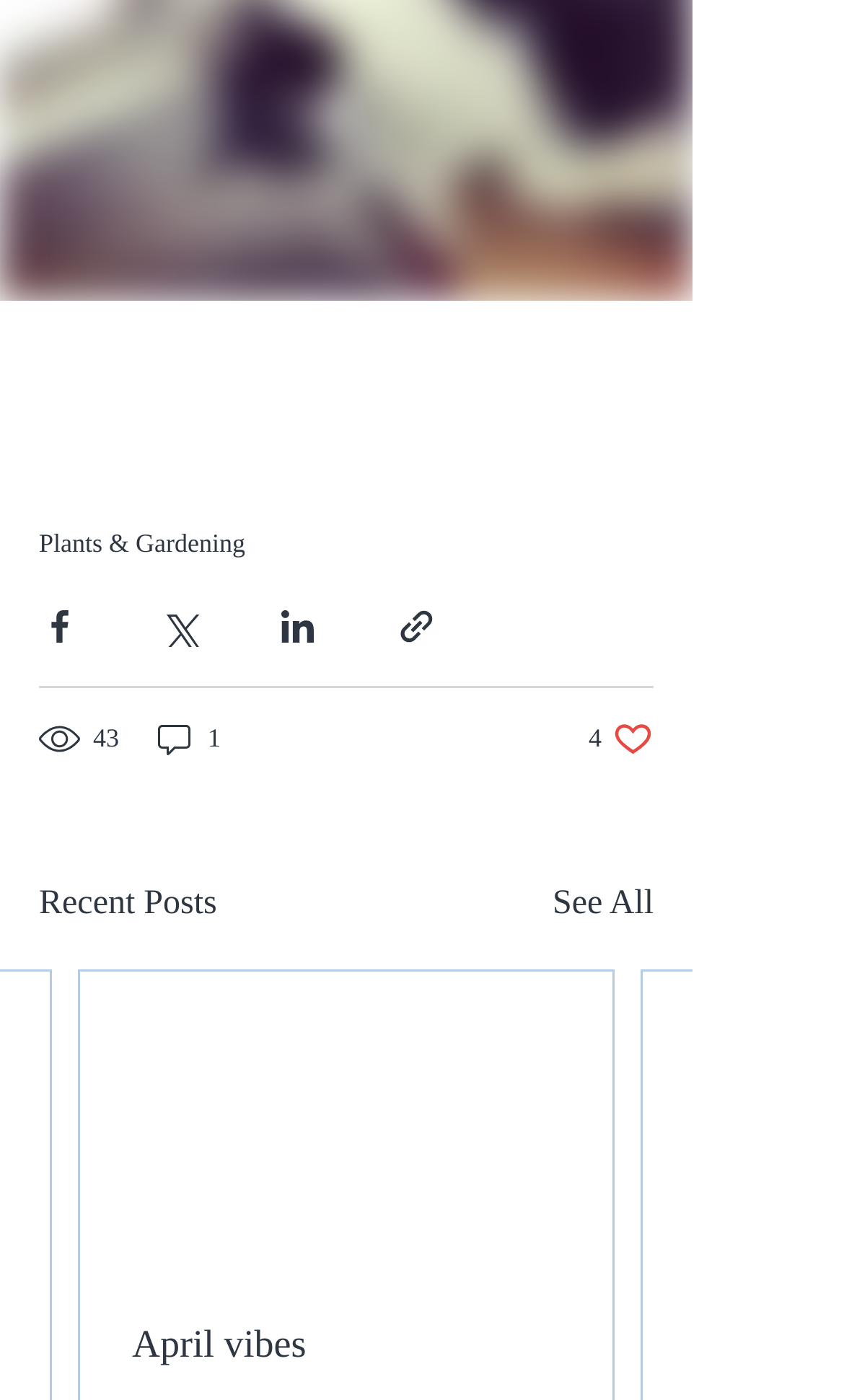Refer to the image and answer the question with as much detail as possible: What is the title of the section below the post?

The heading 'Recent Posts' is located below the post, indicating that the section below is related to recent posts.